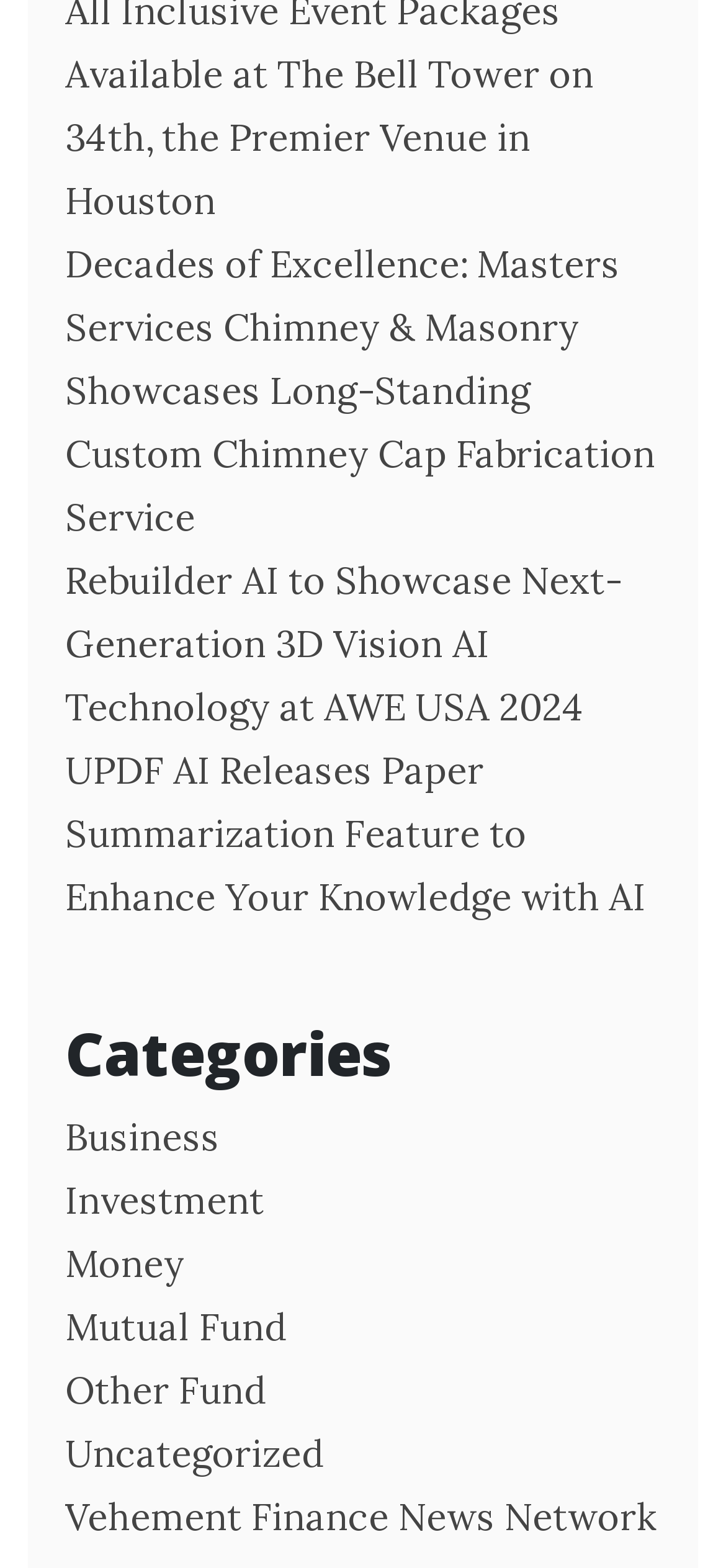Please determine the bounding box coordinates of the element to click on in order to accomplish the following task: "View Business category". Ensure the coordinates are four float numbers ranging from 0 to 1, i.e., [left, top, right, bottom].

[0.09, 0.71, 0.303, 0.739]